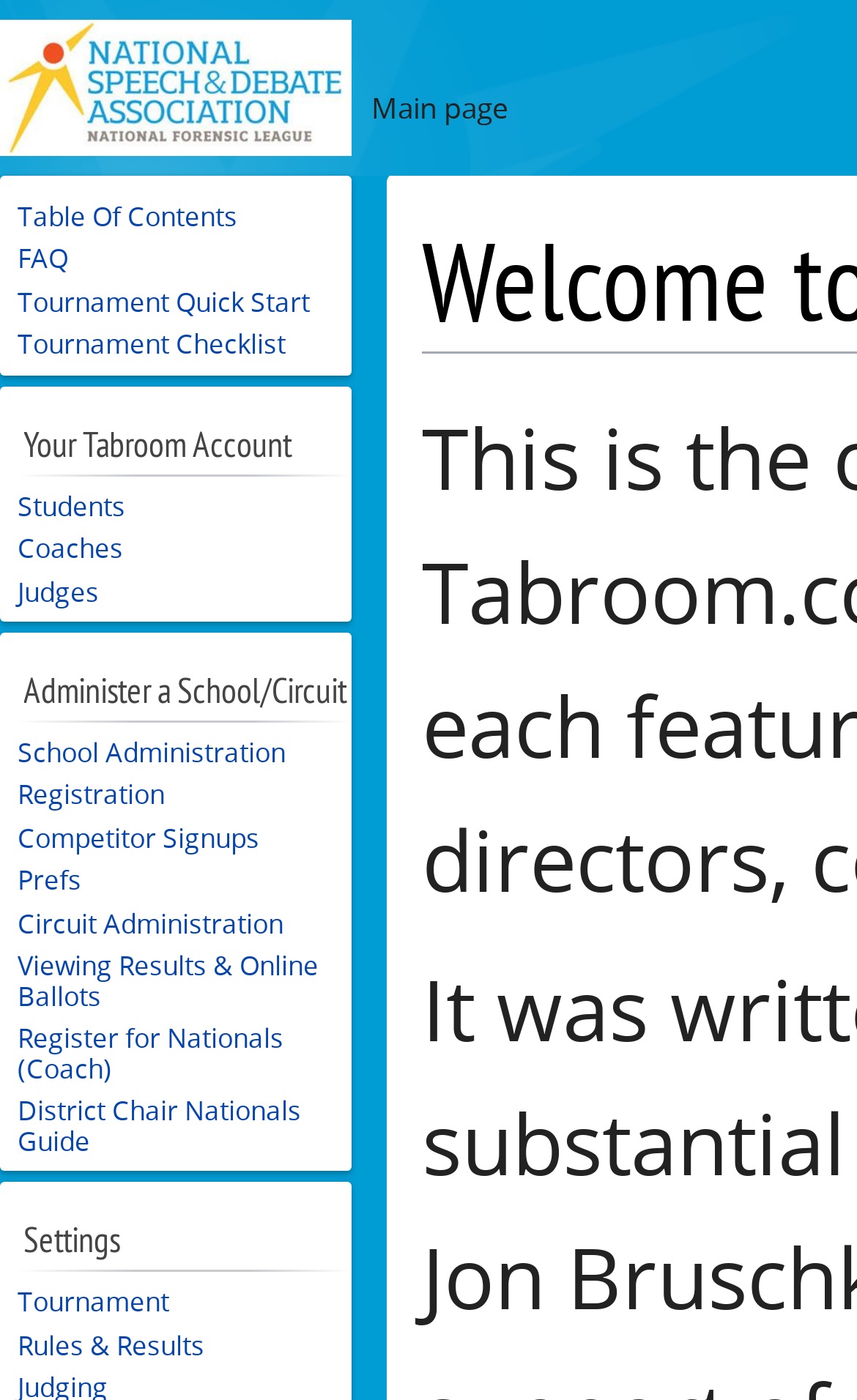Please find the bounding box for the following UI element description. Provide the coordinates in (top-left x, top-left y, bottom-right x, bottom-right y) format, with values between 0 and 1: Students

[0.021, 0.348, 0.146, 0.373]